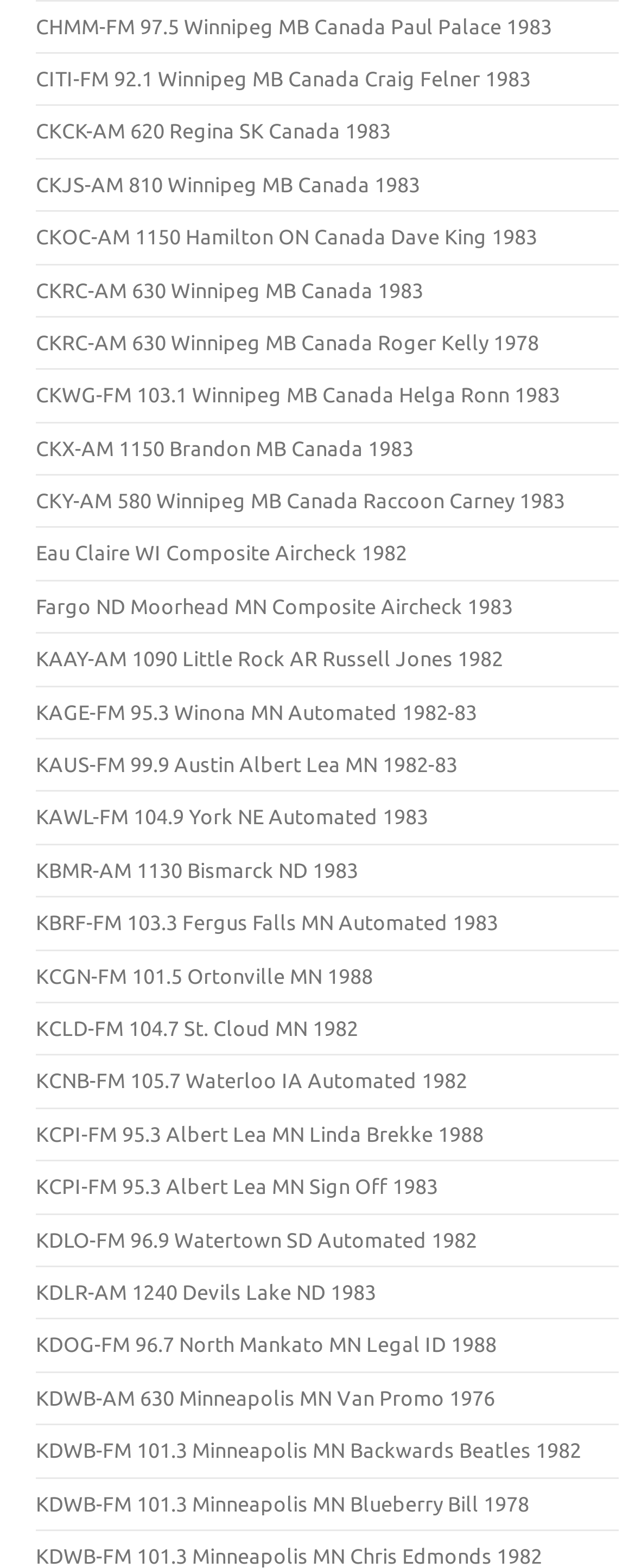Provide a thorough and detailed response to the question by examining the image: 
How many radio stations are from Winnipeg?

I analyzed the OCR text of each link element and found that there are 5 radio stations from Winnipeg, which are CHMM-FM 97.5, CITI-FM 92.1, CKJS-AM 810, CKRC-AM 630, and CKY-AM 580.